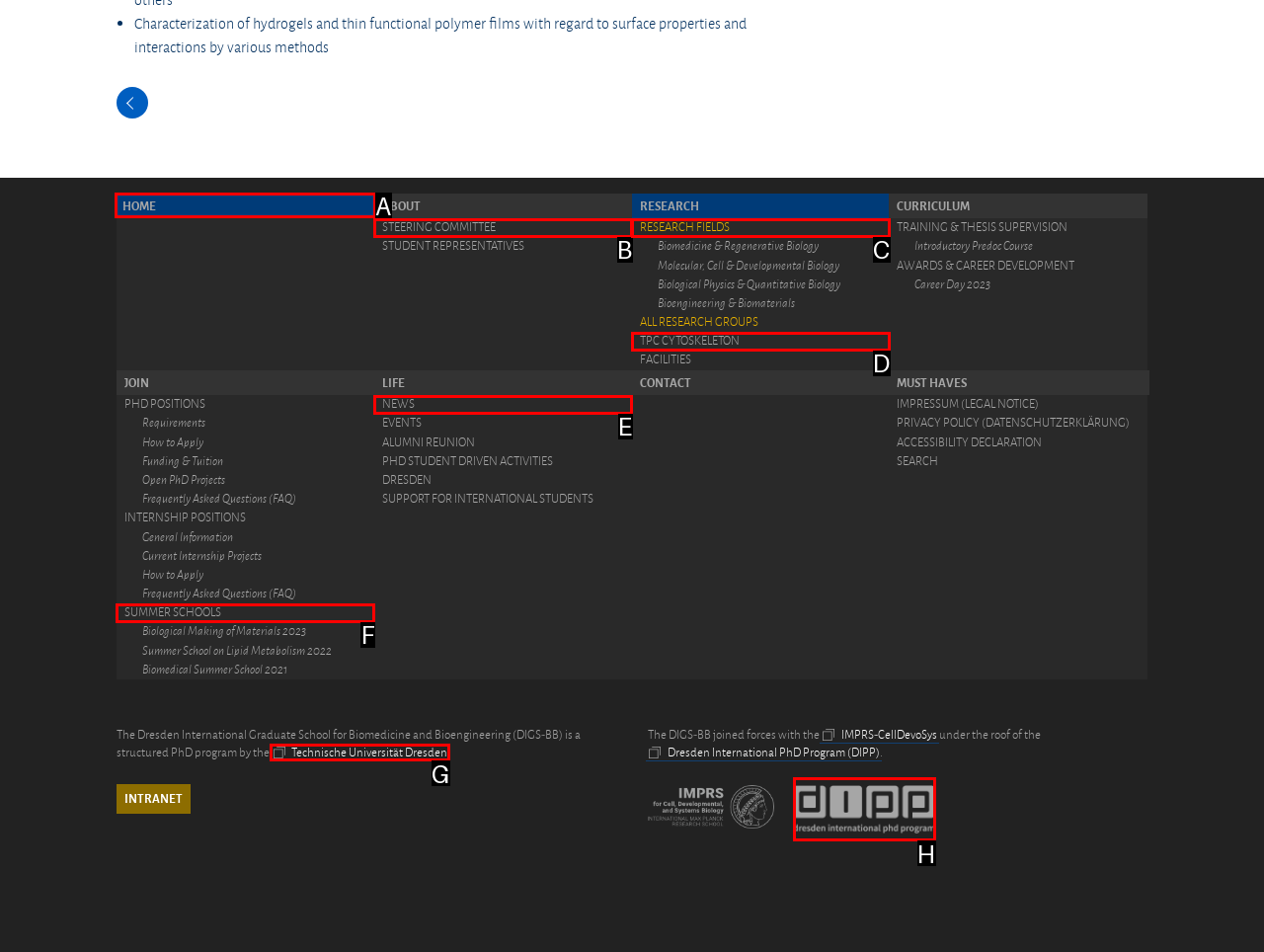Point out the letter of the HTML element you should click on to execute the task: go to home page
Reply with the letter from the given options.

A